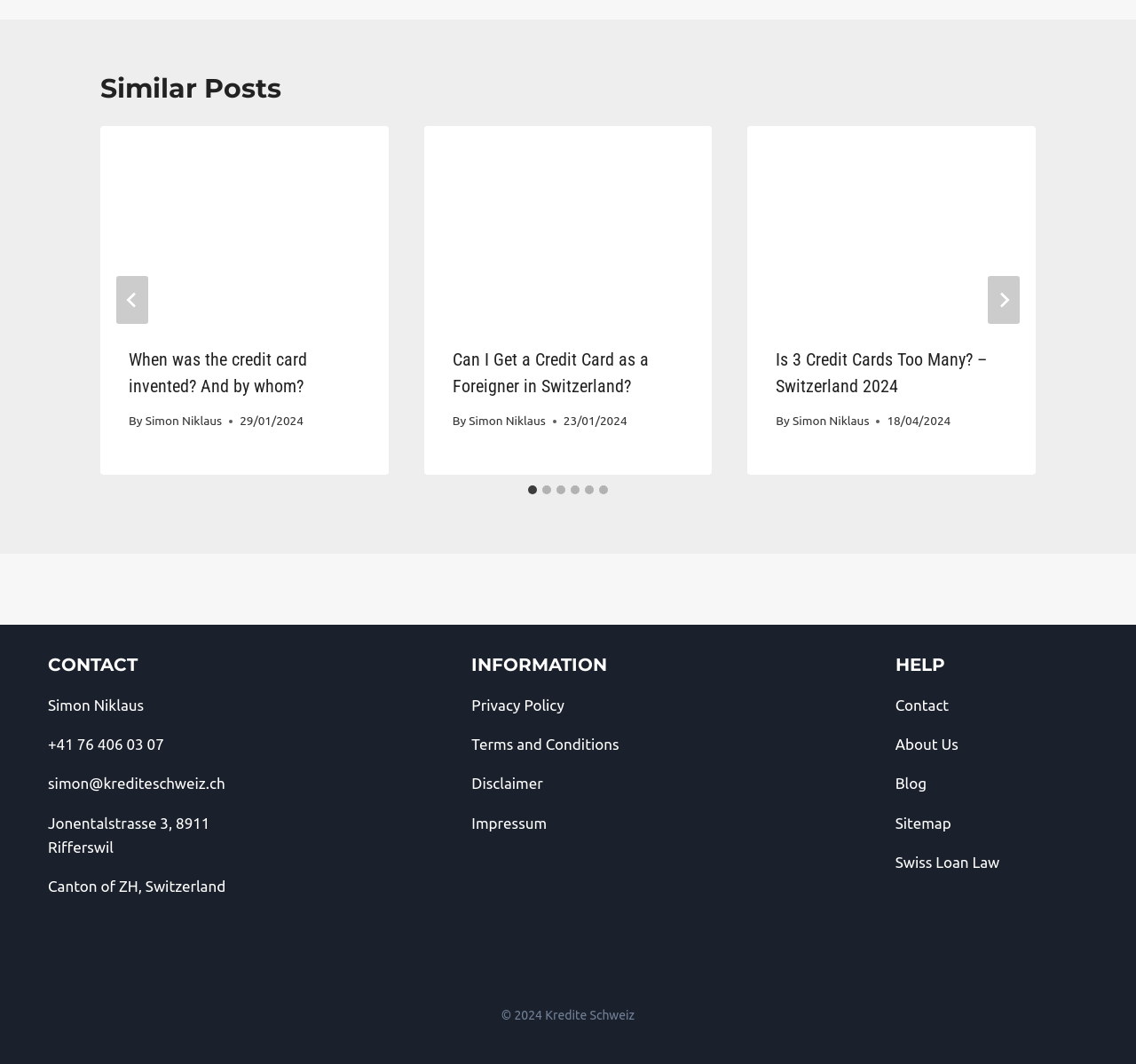Find the bounding box coordinates of the element I should click to carry out the following instruction: "Contact Simon Niklaus".

[0.042, 0.692, 0.144, 0.707]